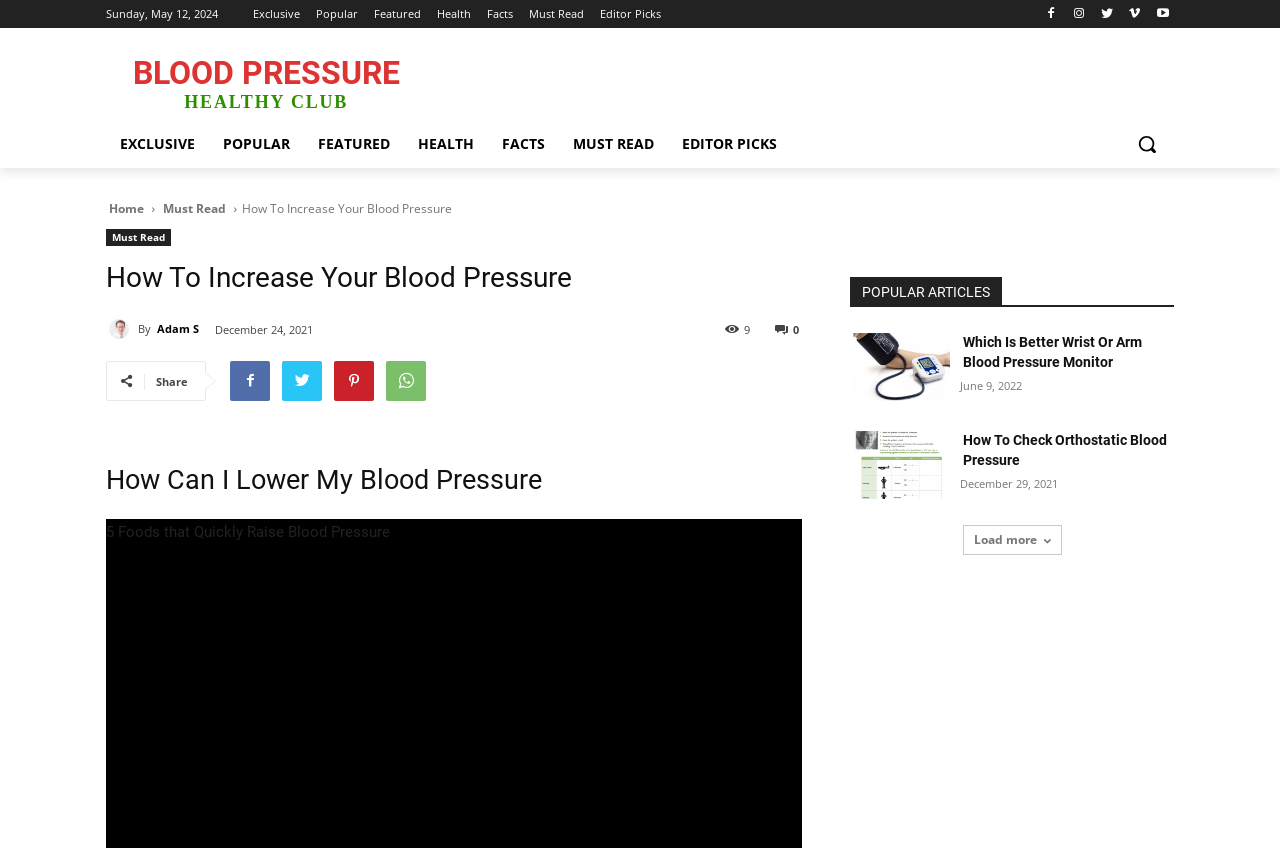What is the date of the latest article?
Using the visual information from the image, give a one-word or short-phrase answer.

December 24, 2021